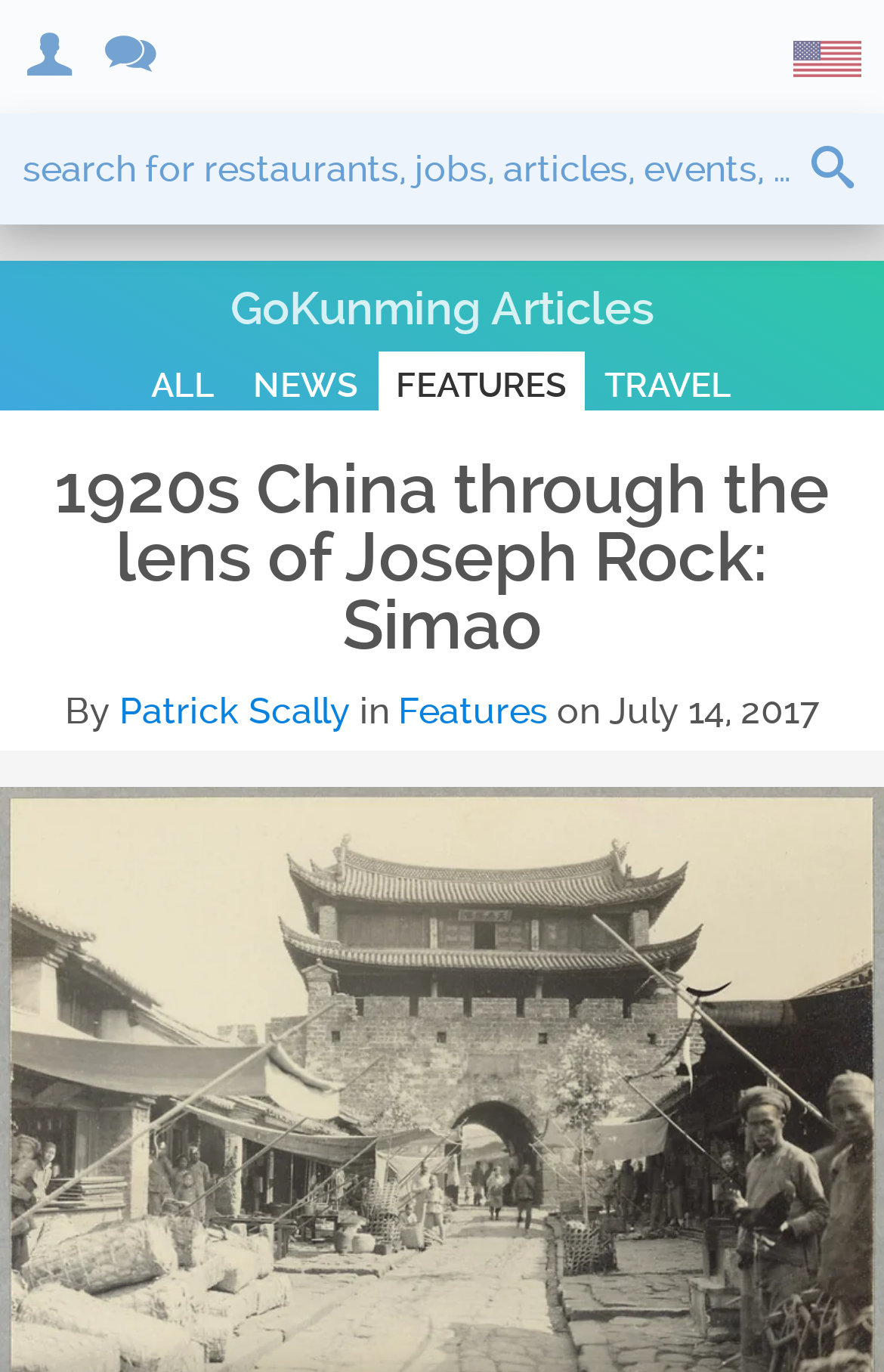What is the category of the article?
Please answer the question with as much detail as possible using the screenshot.

I determined the category of the article by looking at the link element with the text 'Features' which is located below the main heading of the article, next to the author's name.